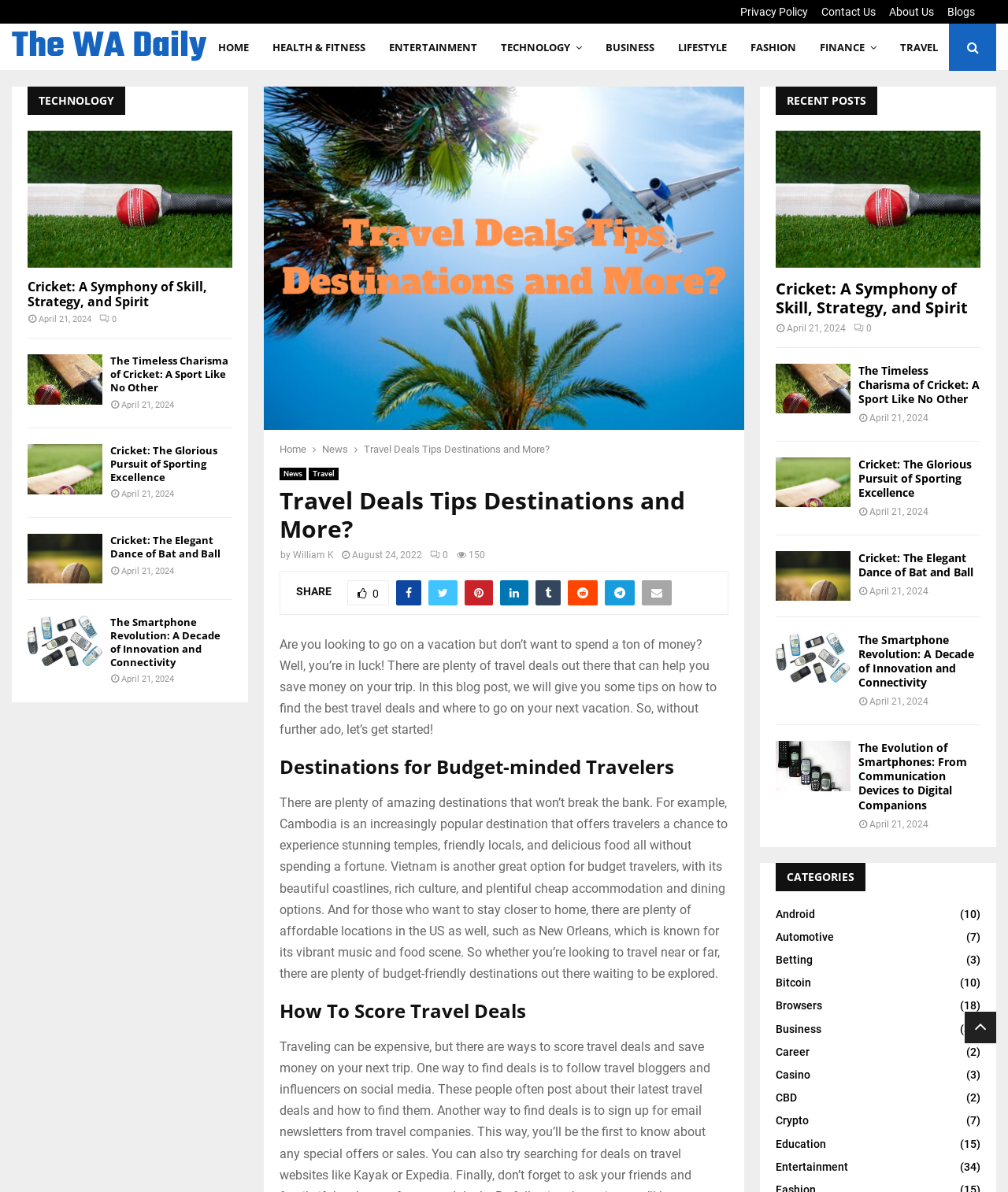What is the title of the first article?
Based on the image, answer the question with as much detail as possible.

I found the title of the first article by looking at the heading element with the text 'Travel Deals Tips Destinations and More?' which is located below the main categories.